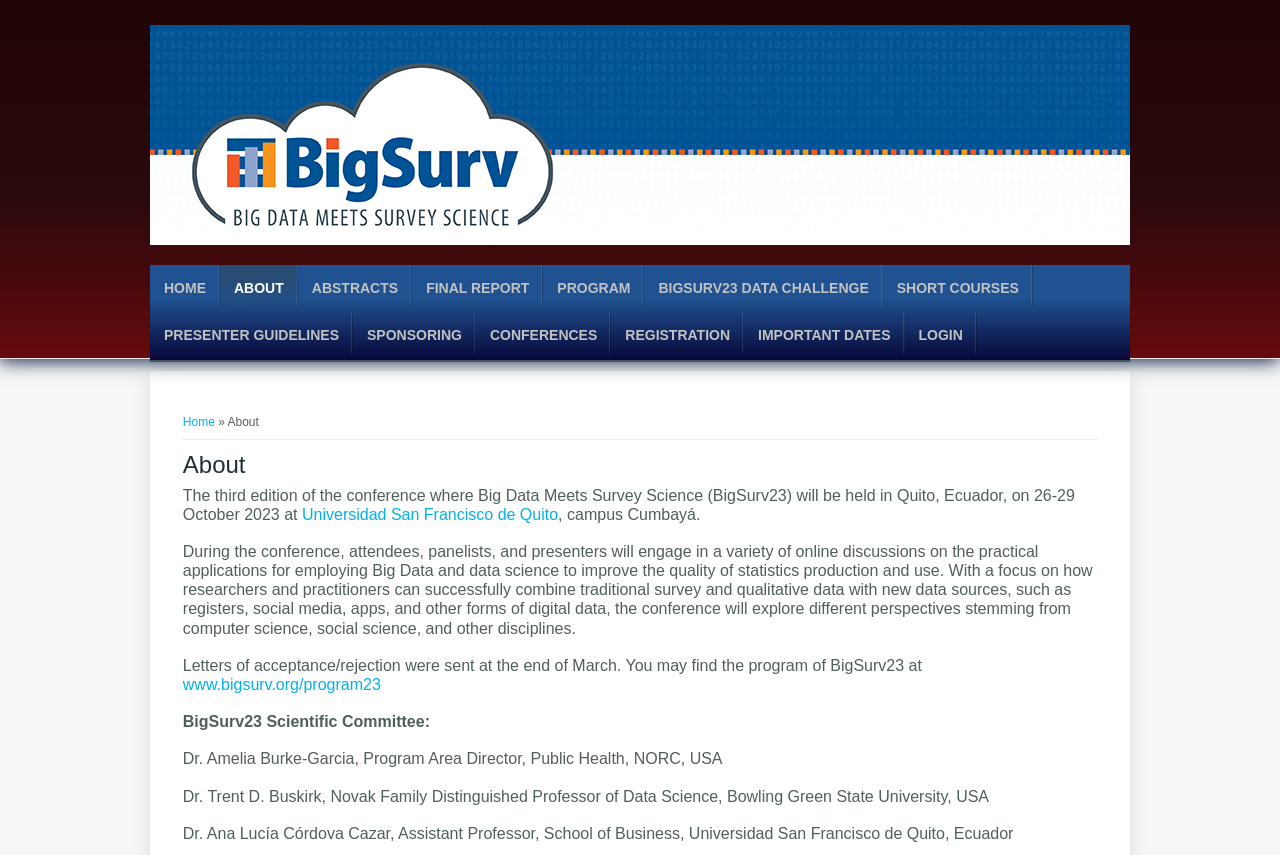Identify the bounding box coordinates of the region that should be clicked to execute the following instruction: "view the program".

[0.424, 0.31, 0.503, 0.365]